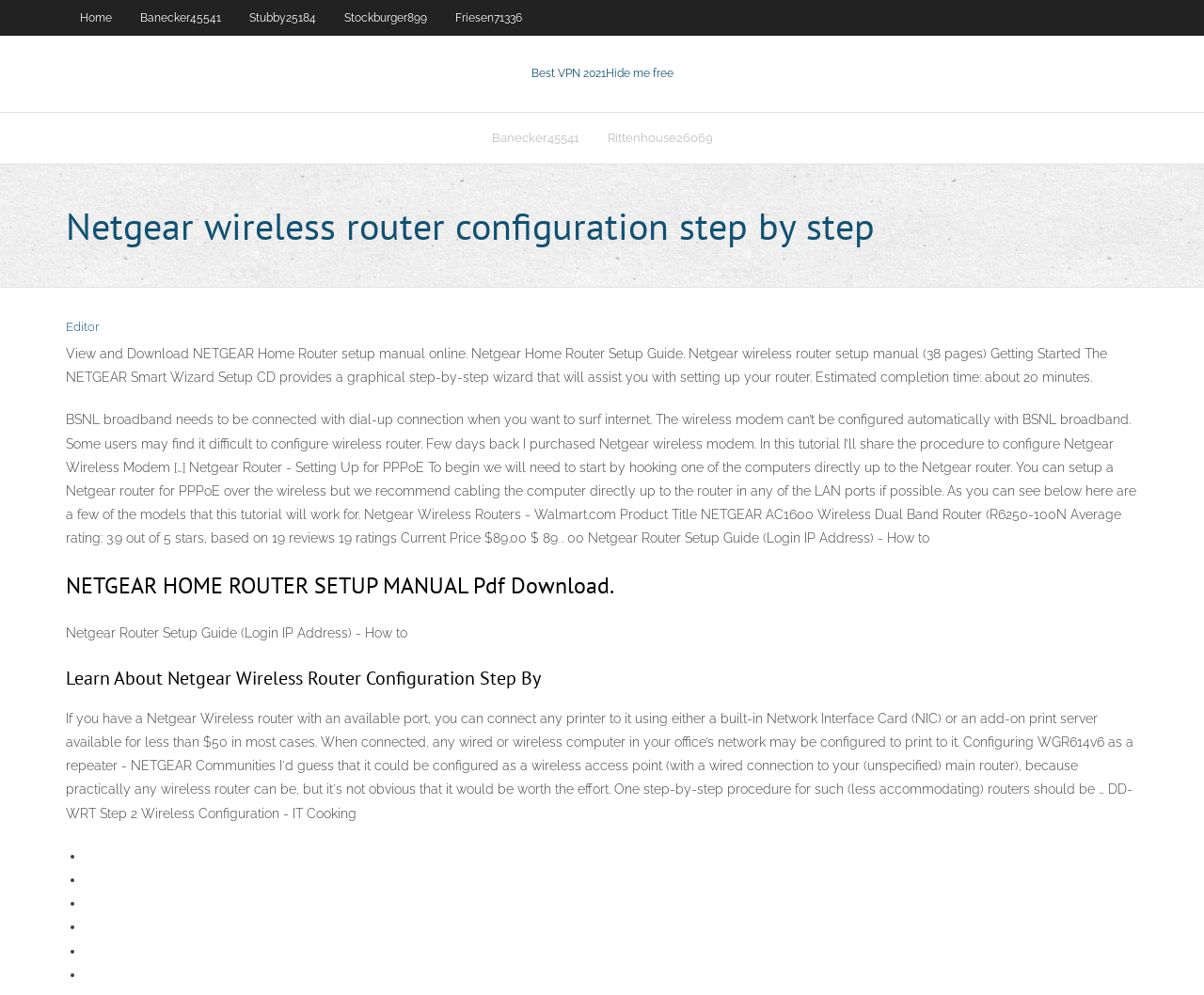How many stars is the NETGEAR AC1600 Wireless Dual Band Router rated?
From the screenshot, provide a brief answer in one word or phrase.

3.9 out of 5